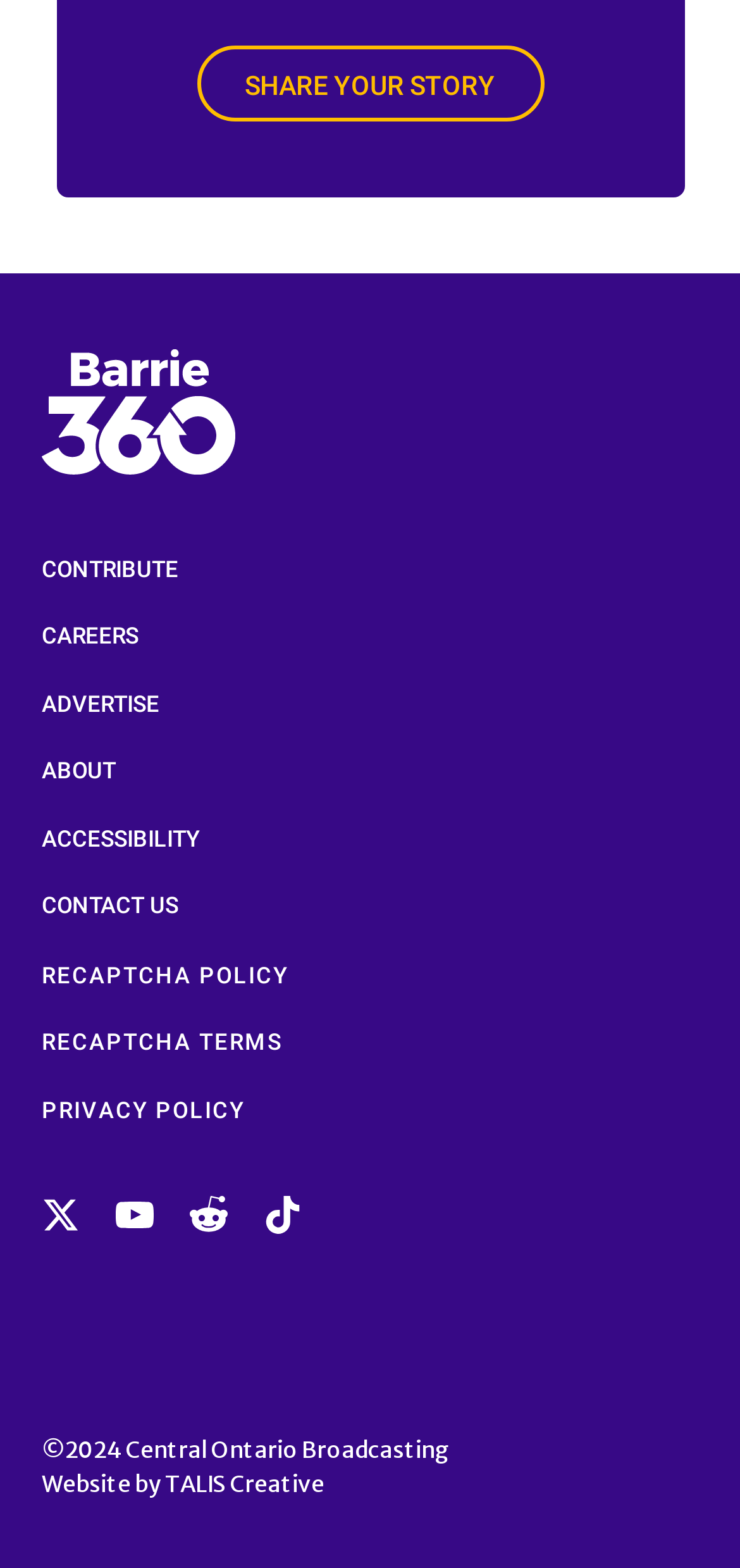Mark the bounding box of the element that matches the following description: "Contribute".

[0.056, 0.35, 0.241, 0.371]